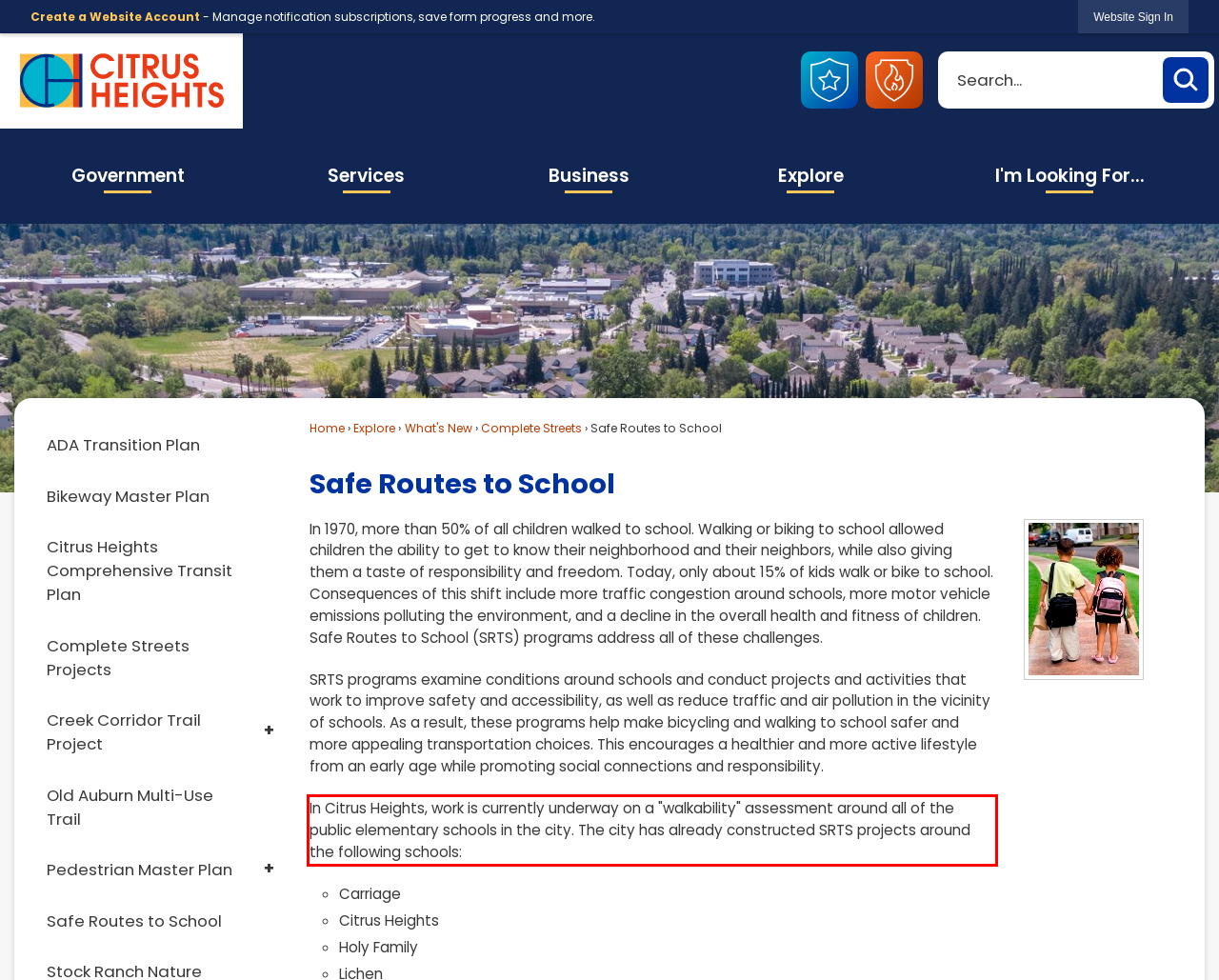Identify the red bounding box in the webpage screenshot and perform OCR to generate the text content enclosed.

In Citrus Heights, work is currently underway on a "walkability" assessment around all of the public elementary schools in the city. The city has already constructed SRTS projects around the following schools: